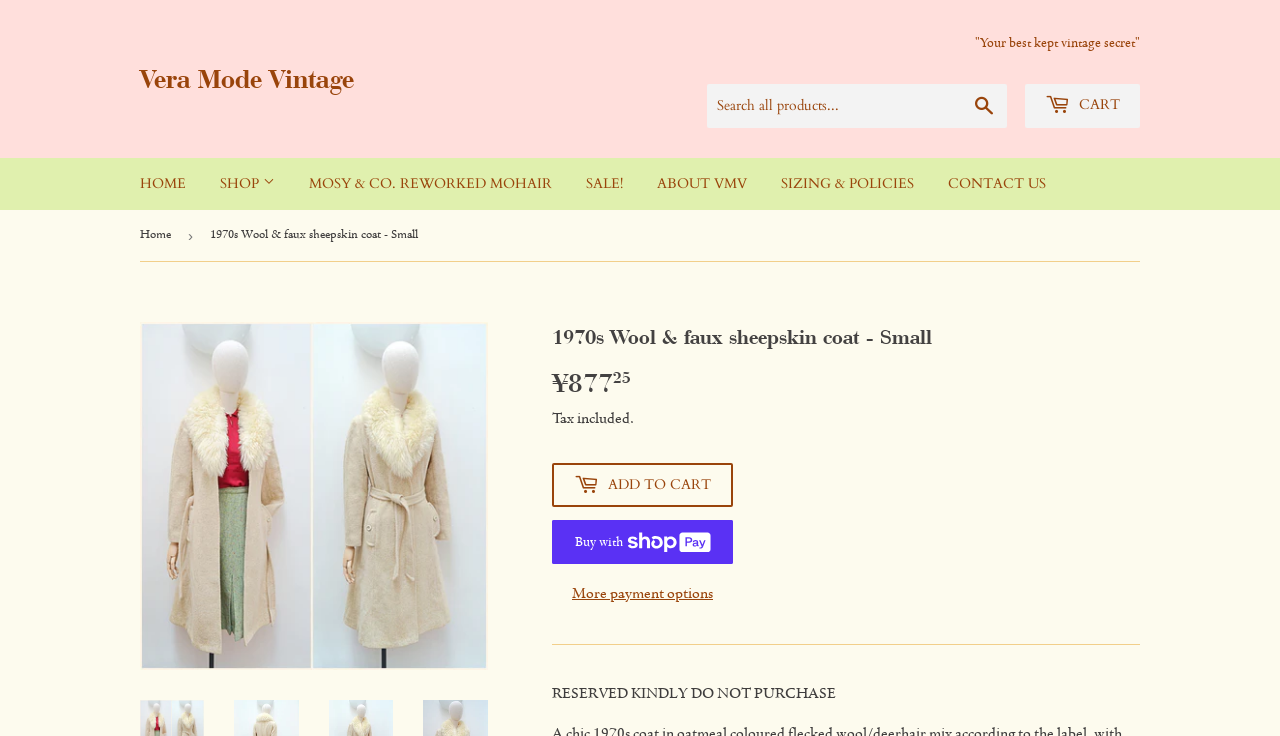Locate the bounding box coordinates of the element's region that should be clicked to carry out the following instruction: "Go to Home page". The coordinates need to be four float numbers between 0 and 1, i.e., [left, top, right, bottom].

[0.098, 0.214, 0.157, 0.286]